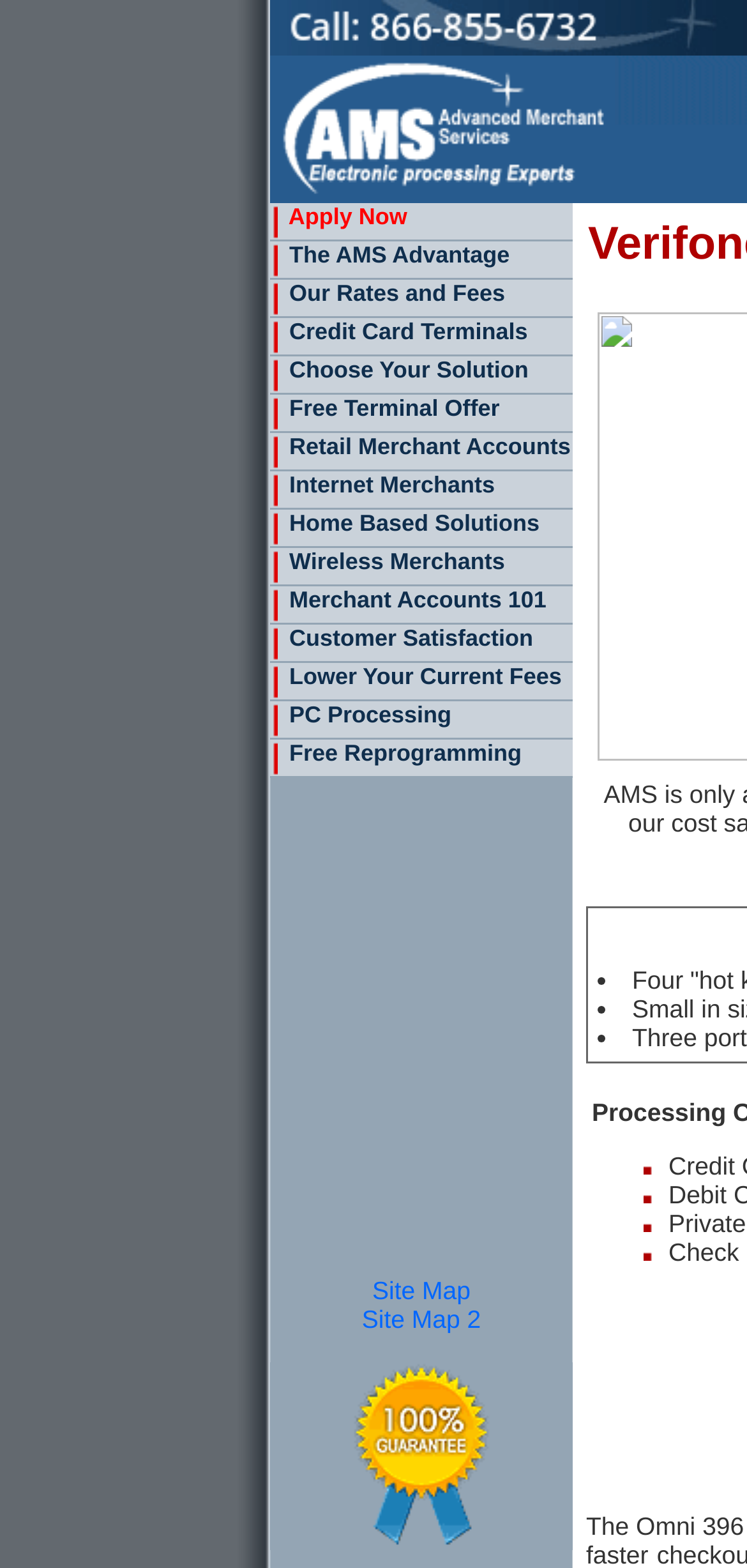How many links are there in the first row of the table?
Refer to the image and respond with a one-word or short-phrase answer.

14